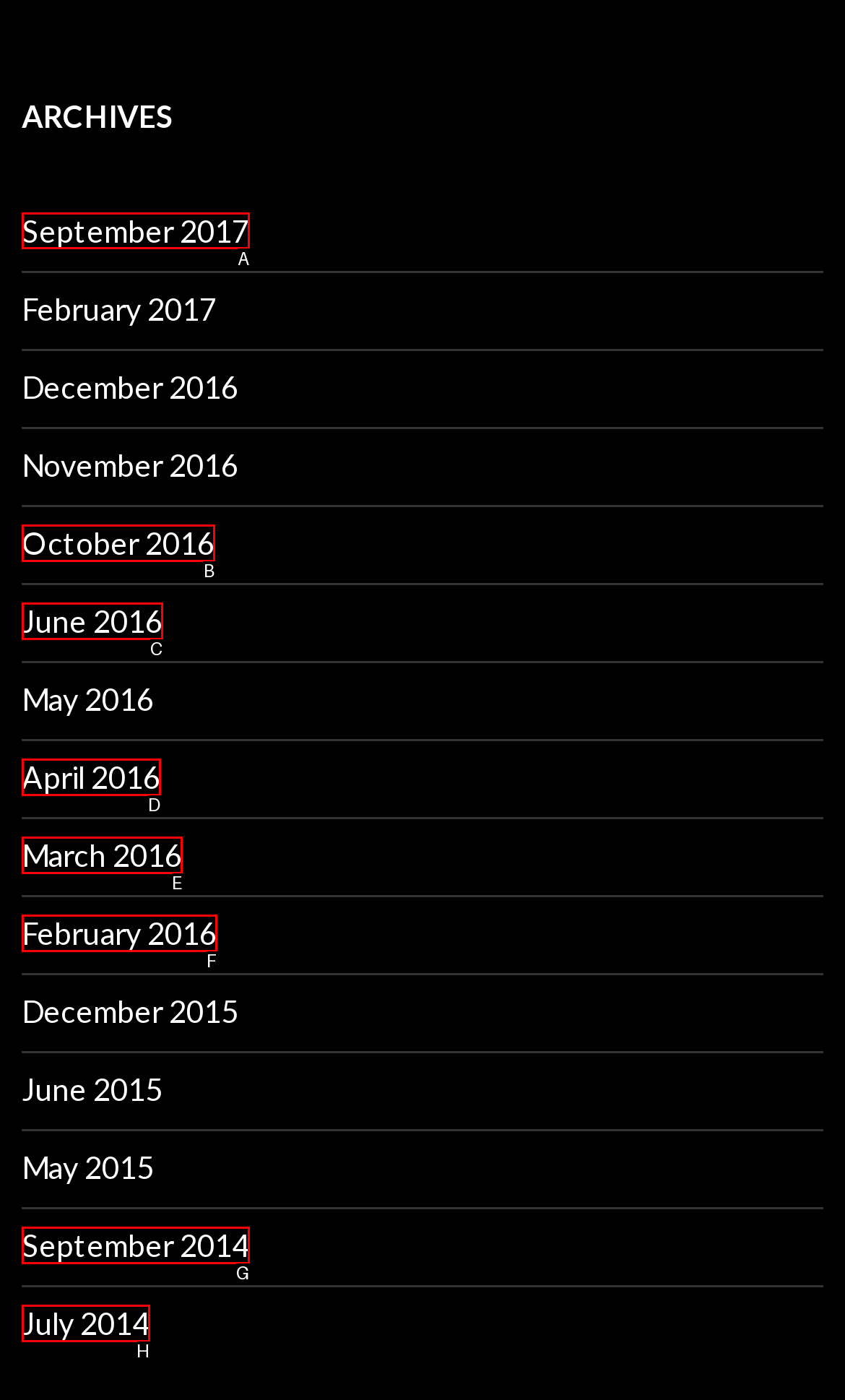Select the HTML element that needs to be clicked to carry out the task: view archives for September 2017
Provide the letter of the correct option.

A